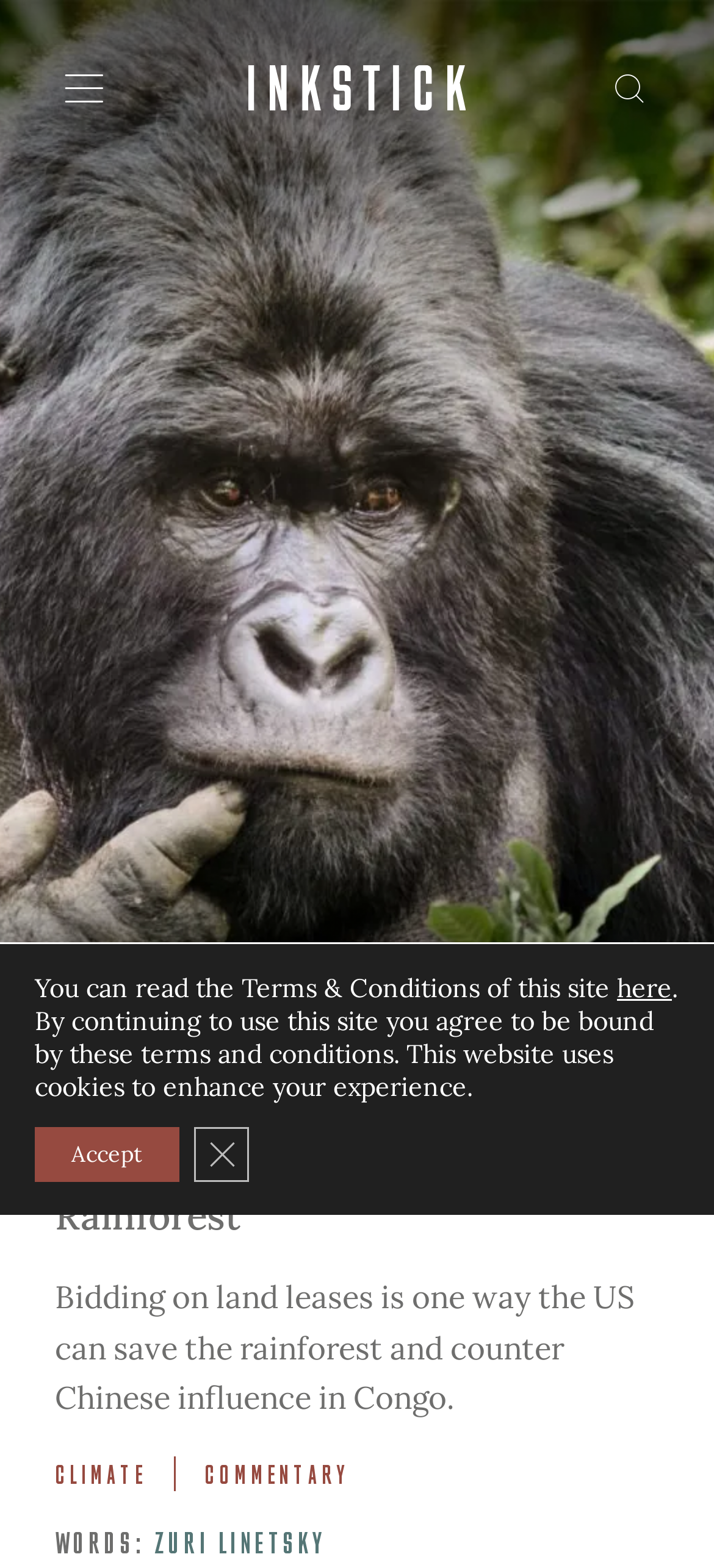Specify the bounding box coordinates of the area to click in order to follow the given instruction: "Read the article about US industry saving Congo's rainforest."

[0.077, 0.721, 0.923, 0.794]